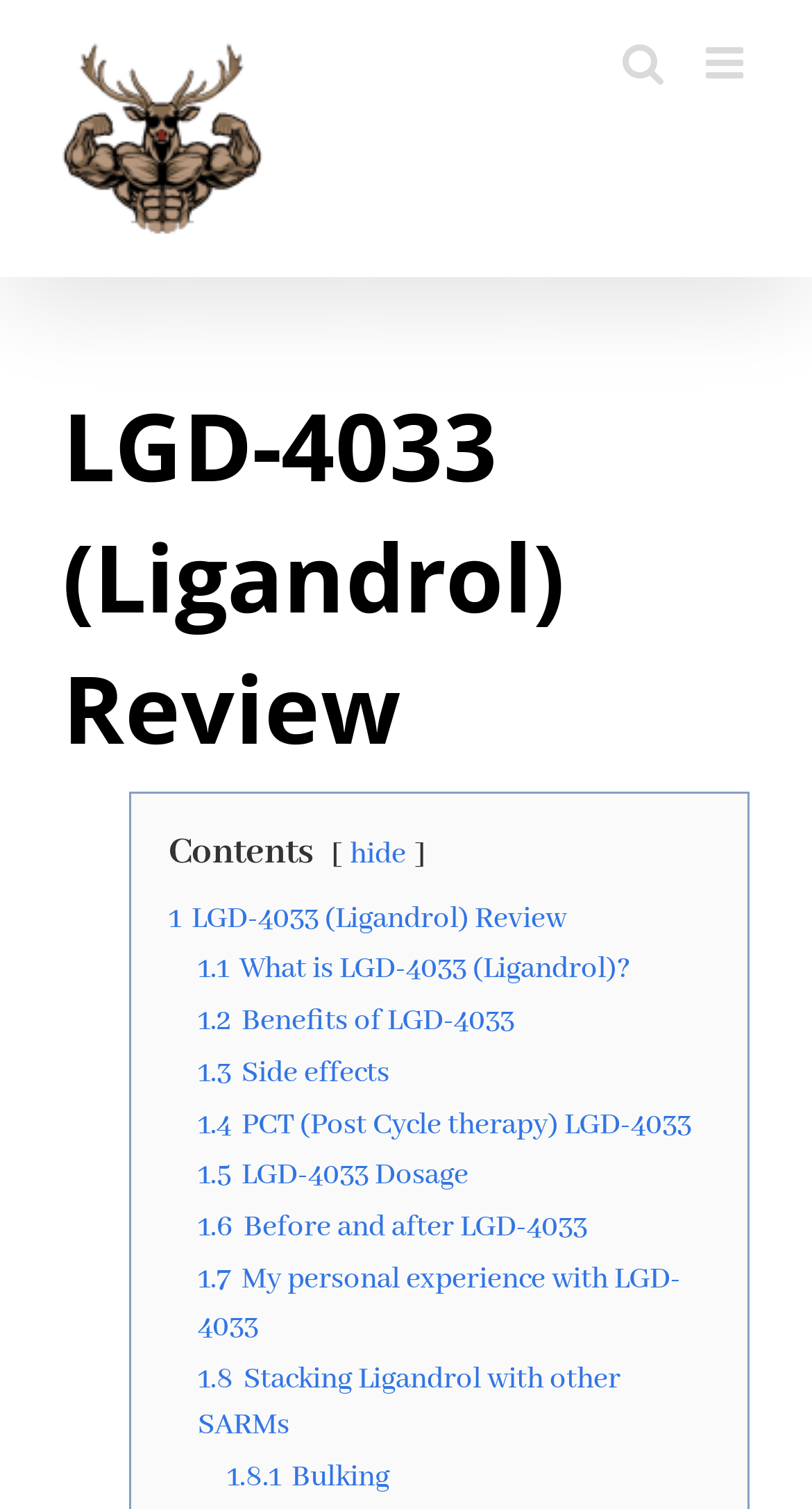Answer the question below with a single word or a brief phrase: 
What is the purpose of the 'Toggle mobile menu' link?

To expand or collapse the mobile menu